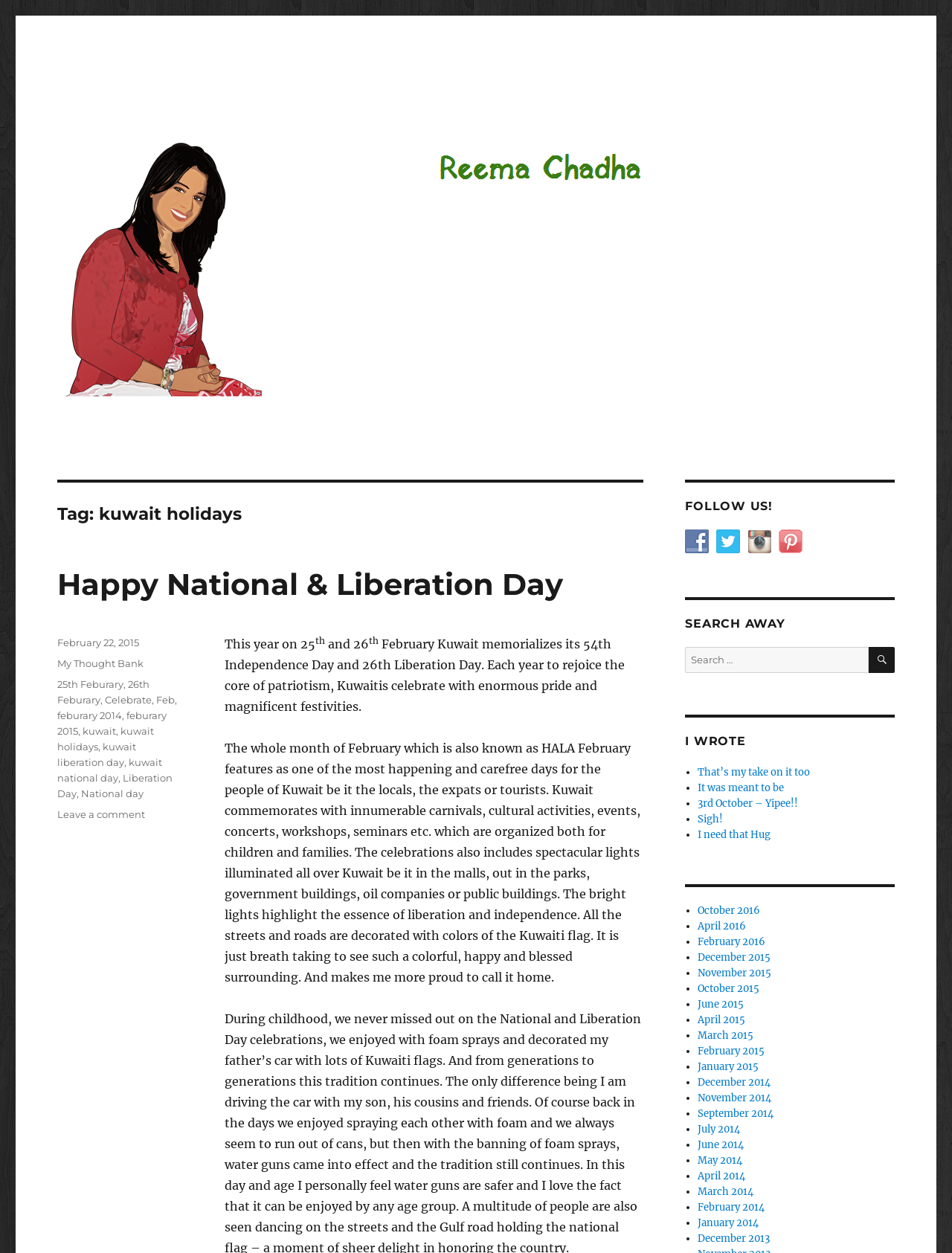Offer a detailed account of what is visible on the webpage.

The webpage is about Kuwait holidays, specifically the National and Liberation Day celebrations. At the top, there is a header with a title "Tag: kuwait holidays" and a link to "Happy National & Liberation Day". Below this, there is a paragraph of text describing the significance of the celebrations, which take place on February 25th and 26th. The text explains that Kuwaitis celebrate with pride and festivities, including carnivals, cultural activities, and spectacular light displays.

To the right of this text, there are three sections: "FOLLOW US!", "SEARCH AWAY", and "I WROTE". The "FOLLOW US!" section contains links to follow the website on Facebook, Twitter, Instagram, and Pinterest, each with an accompanying image. The "SEARCH AWAY" section has a search bar with a button to search for specific content. The "I WROTE" section is a navigation menu with links to various articles or blog posts, each with a bullet point and a brief title.

At the bottom of the page, there is a footer section with links to categories, tags, and dates. The categories and tags are related to Kuwait holidays, and the dates link to archives of previous blog posts. There is also a link to leave a comment on the "Happy National & Liberation Day" article.